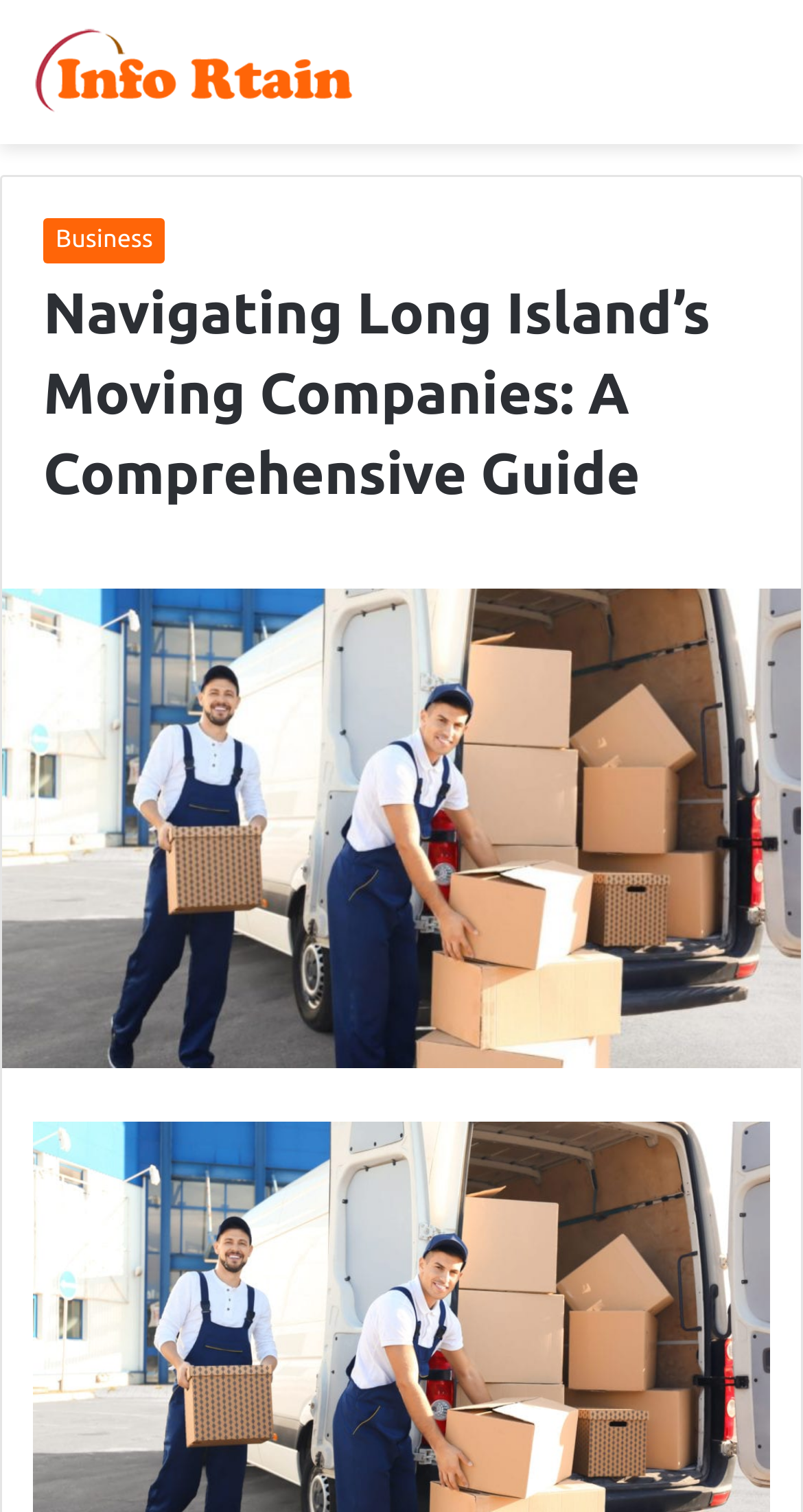What is the purpose of the figure on this webpage?
Based on the screenshot, answer the question with a single word or phrase.

Decoration or illustration